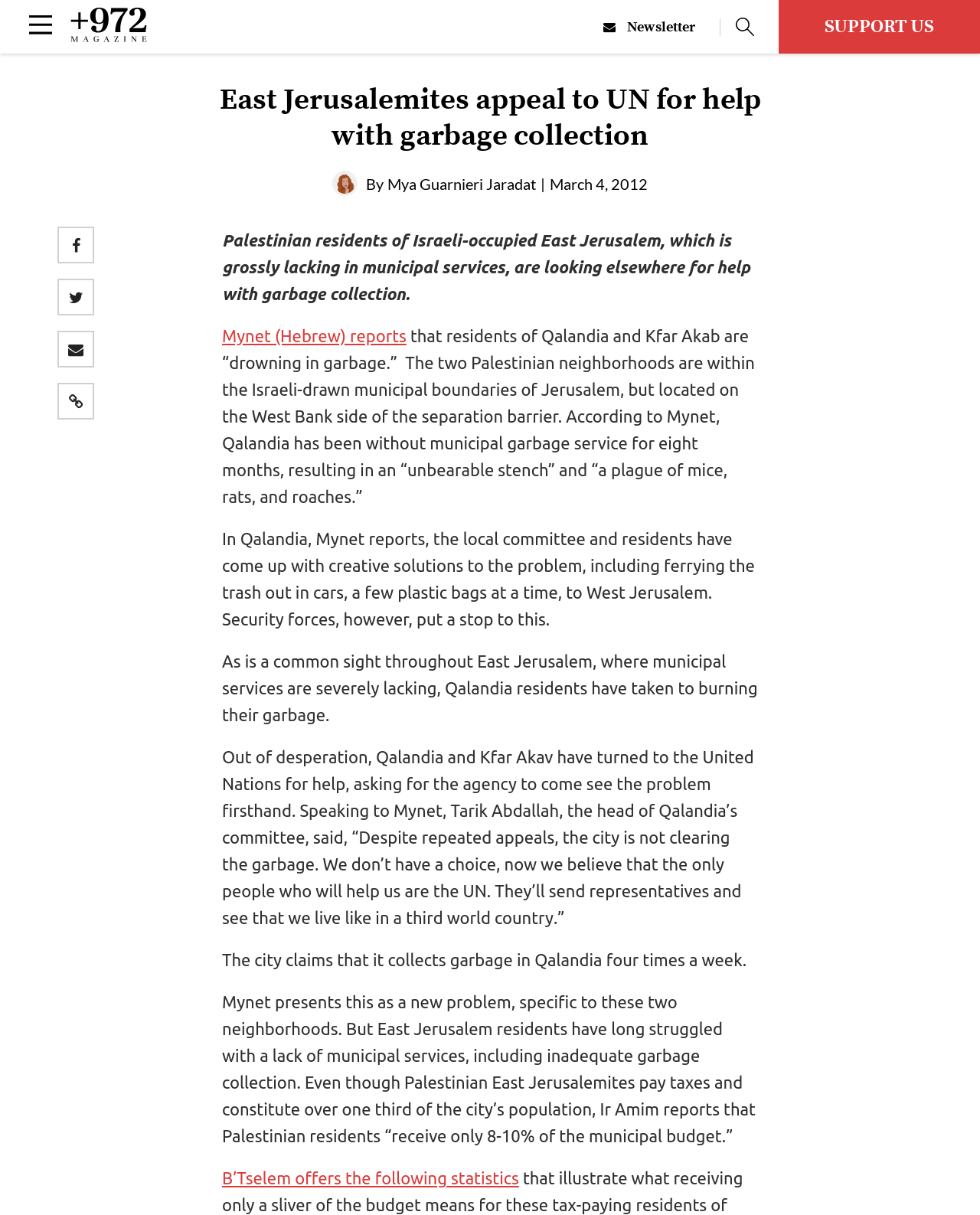What percentage of the municipal budget do Palestinian residents of East Jerusalem receive?
Using the image as a reference, answer the question with a short word or phrase.

8-10%